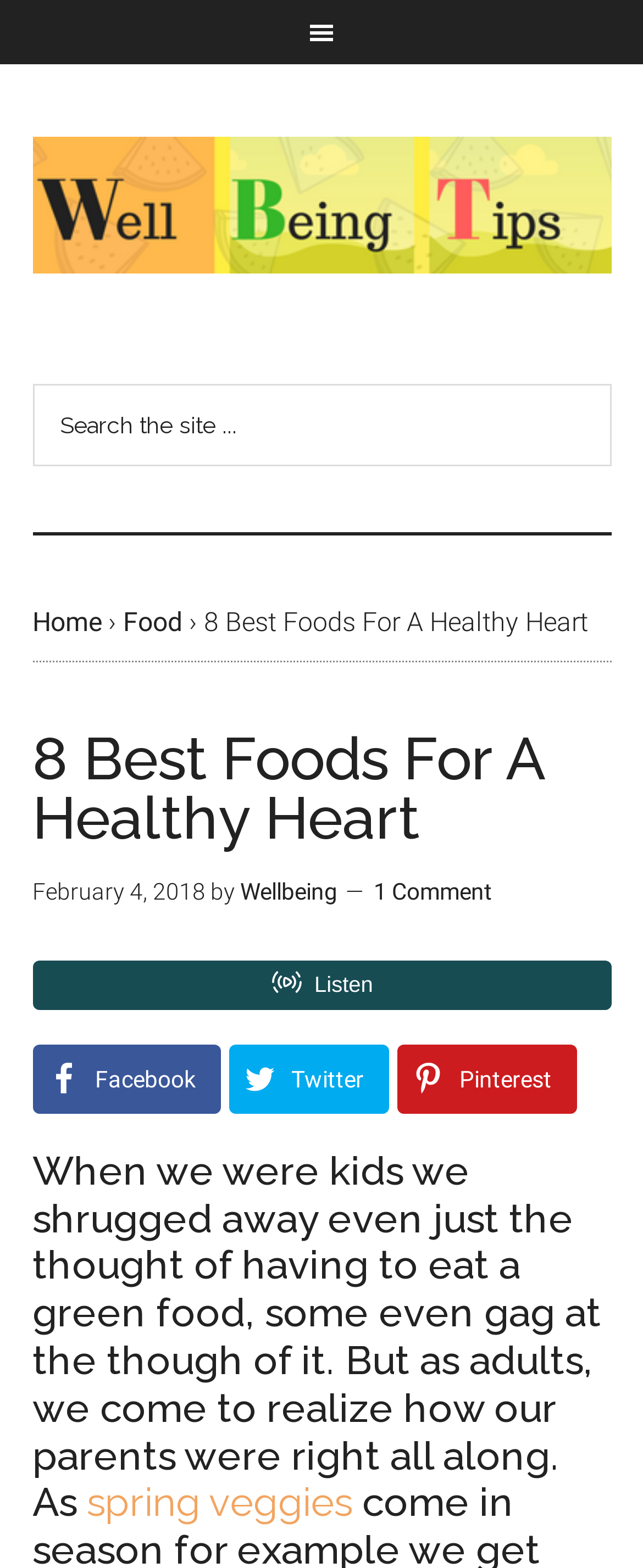Find the bounding box of the UI element described as follows: "aria-label="ads' corner" title="ads' corner"".

None